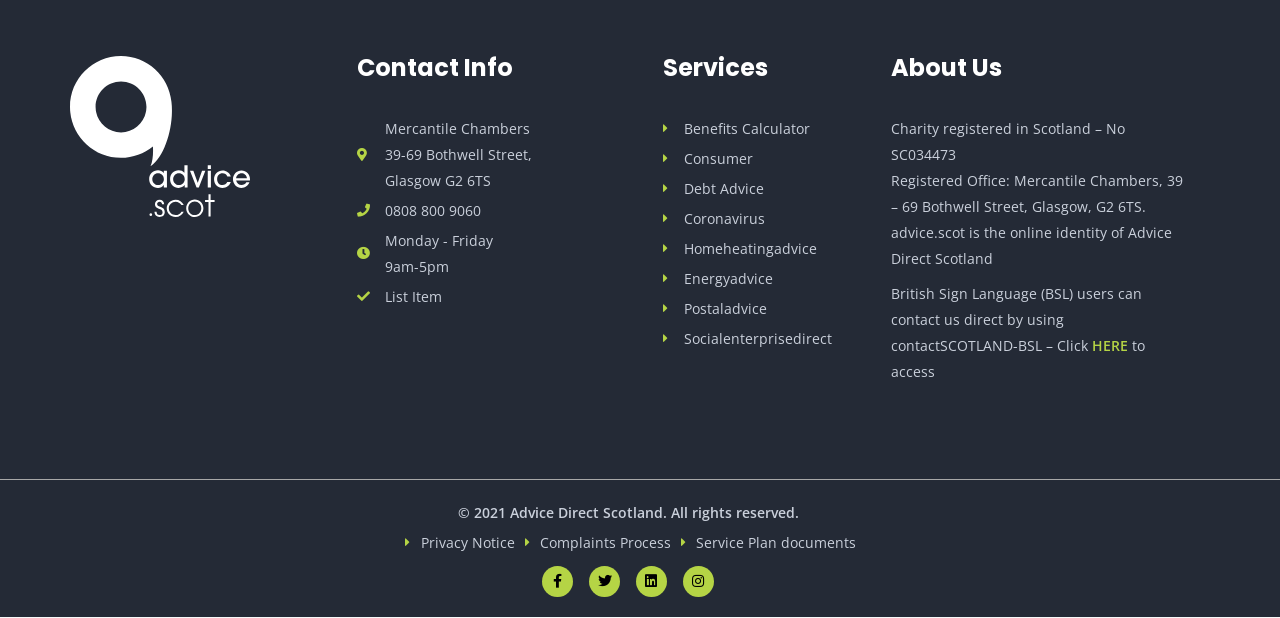Locate the bounding box coordinates of the area to click to fulfill this instruction: "Read privacy notice". The bounding box should be presented as four float numbers between 0 and 1, in the order [left, top, right, bottom].

[0.312, 0.858, 0.402, 0.9]